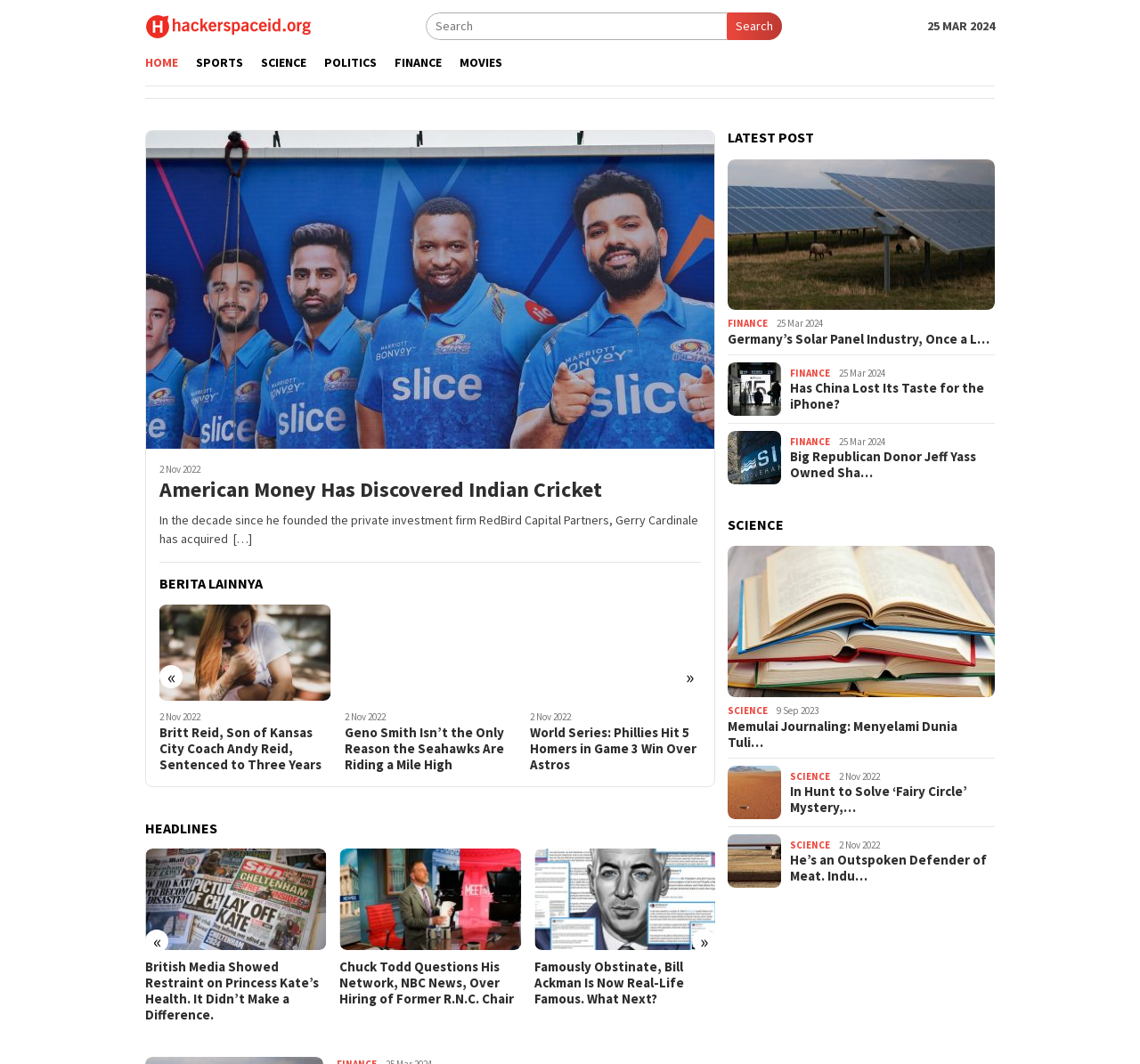Respond with a single word or phrase to the following question:
What is the website's name?

hackerspaceid.org